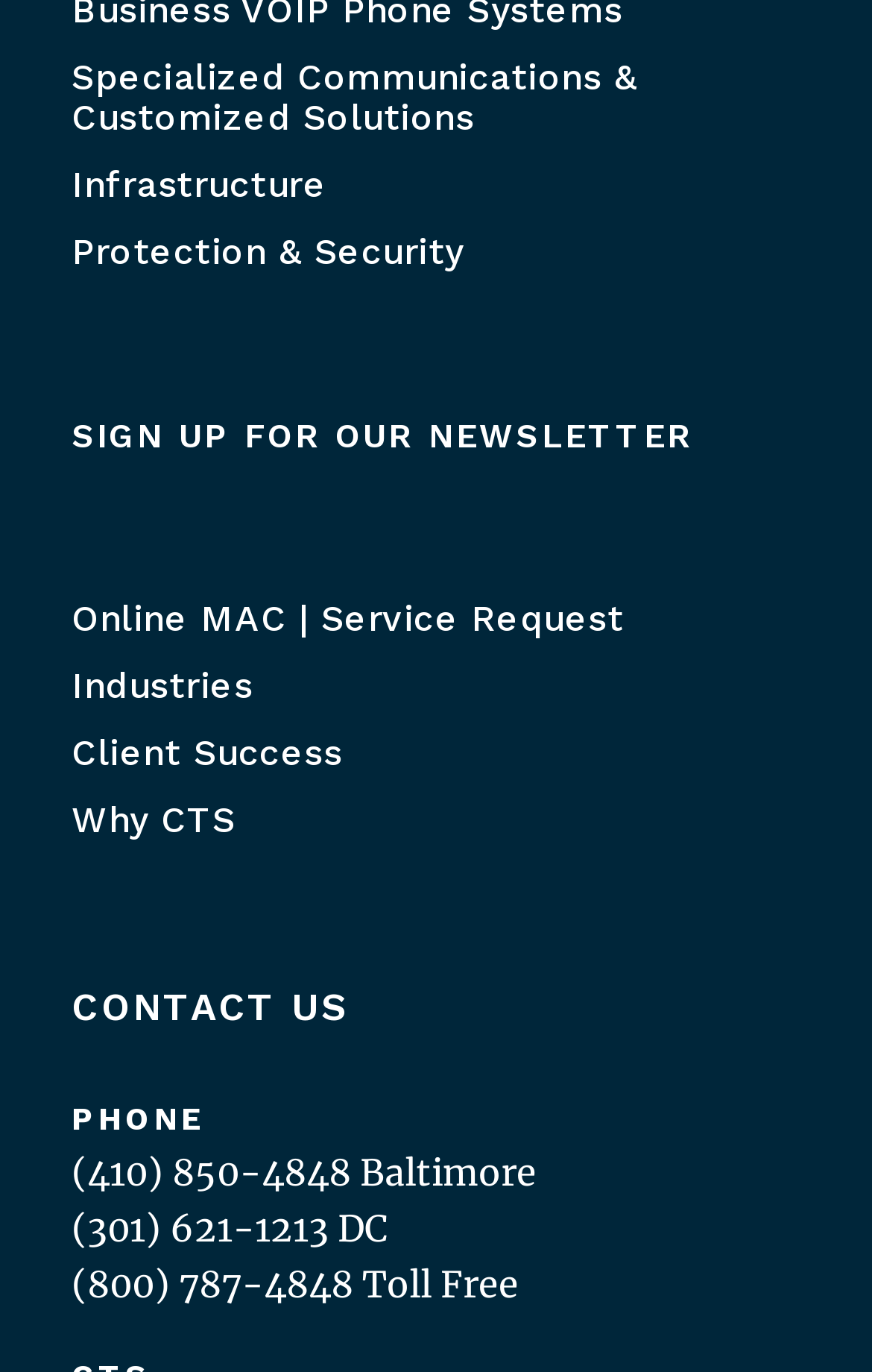What is the text of the heading above the phone numbers?
Please provide a comprehensive answer based on the details in the screenshot.

I found the heading above the phone numbers, which is CONTACT US, indicating that the section below it contains contact information.